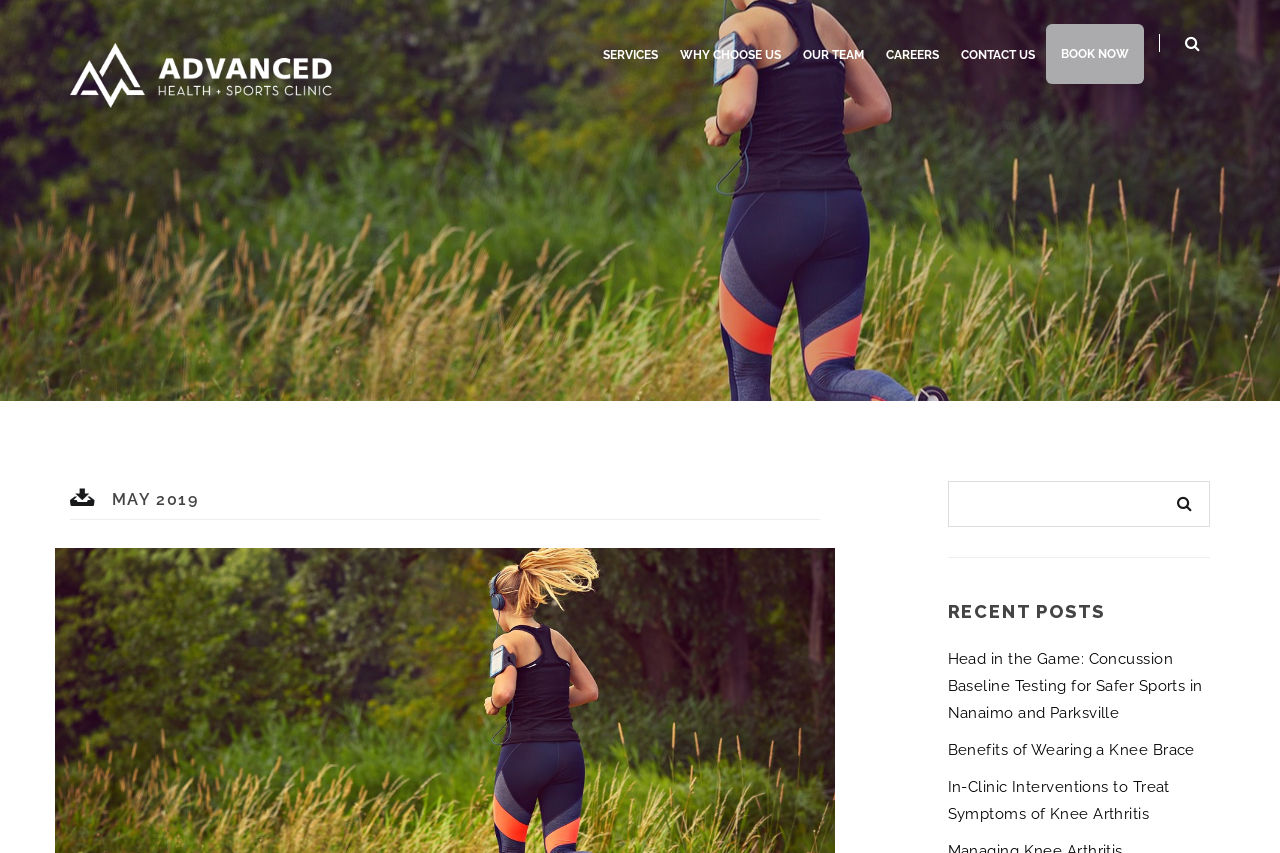Select the bounding box coordinates of the element I need to click to carry out the following instruction: "View services".

[0.462, 0.012, 0.522, 0.117]